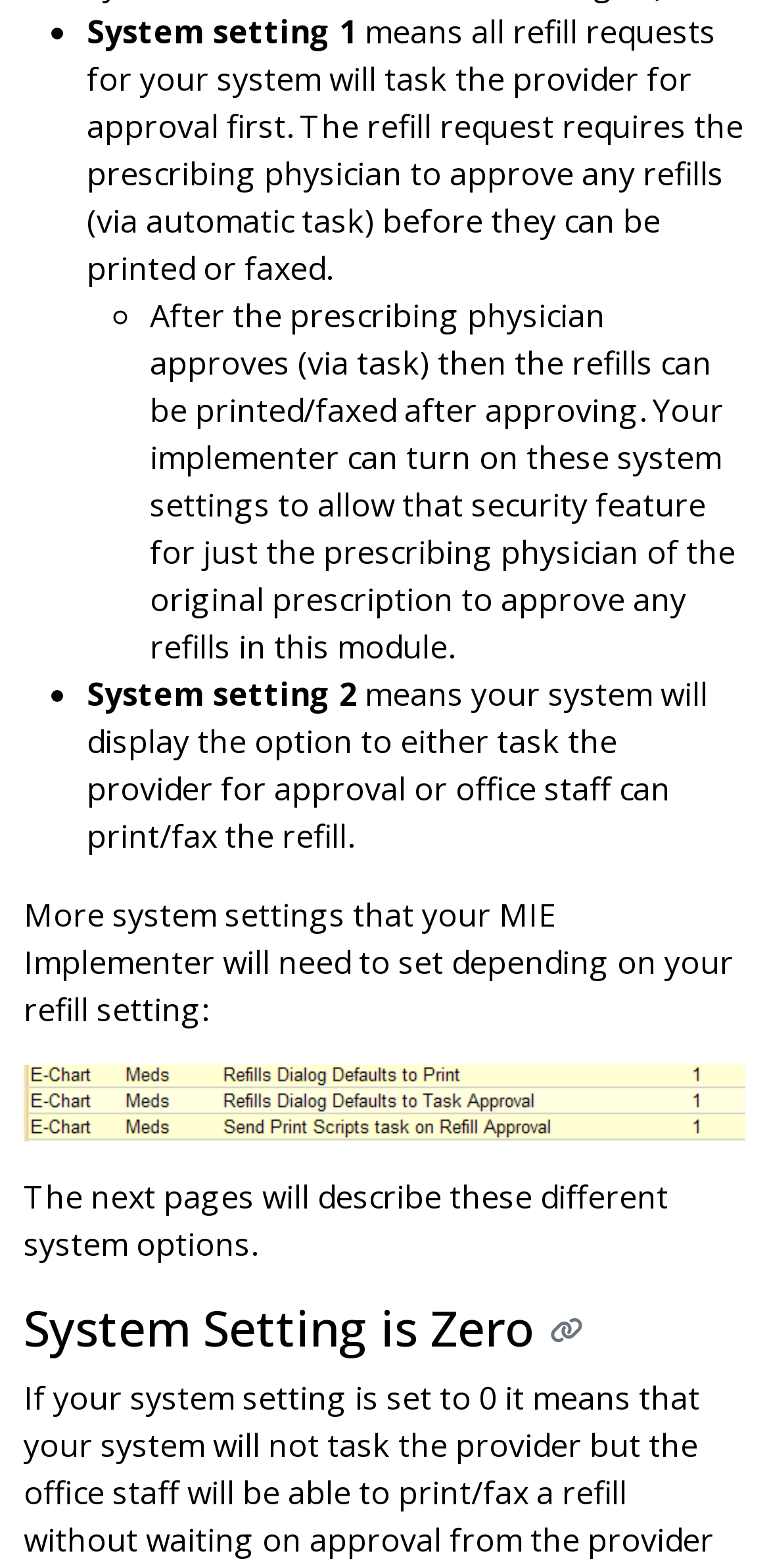Please provide a comprehensive response to the question based on the details in the image: What is system setting 1?

System setting 1 is described as 'means all refill requests for your system will task the provider for approval first. The refill request requires the prescribing physician to approve any refills (via automatic task) before they can be printed or faxed.' This implies that system setting 1 requires approval from the provider before refills can be processed.